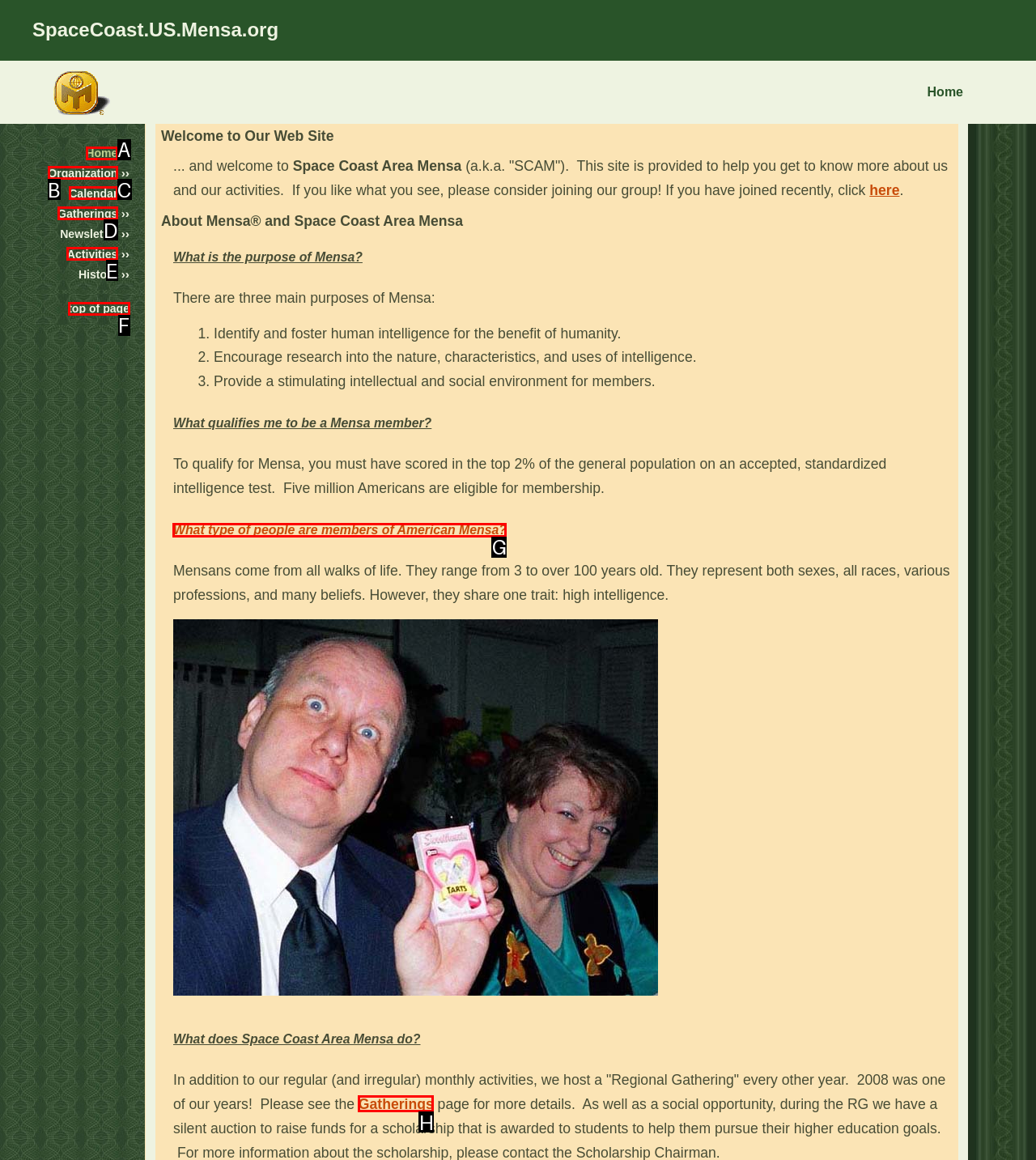Point out the letter of the HTML element you should click on to execute the task: Request a Quote
Reply with the letter from the given options.

None